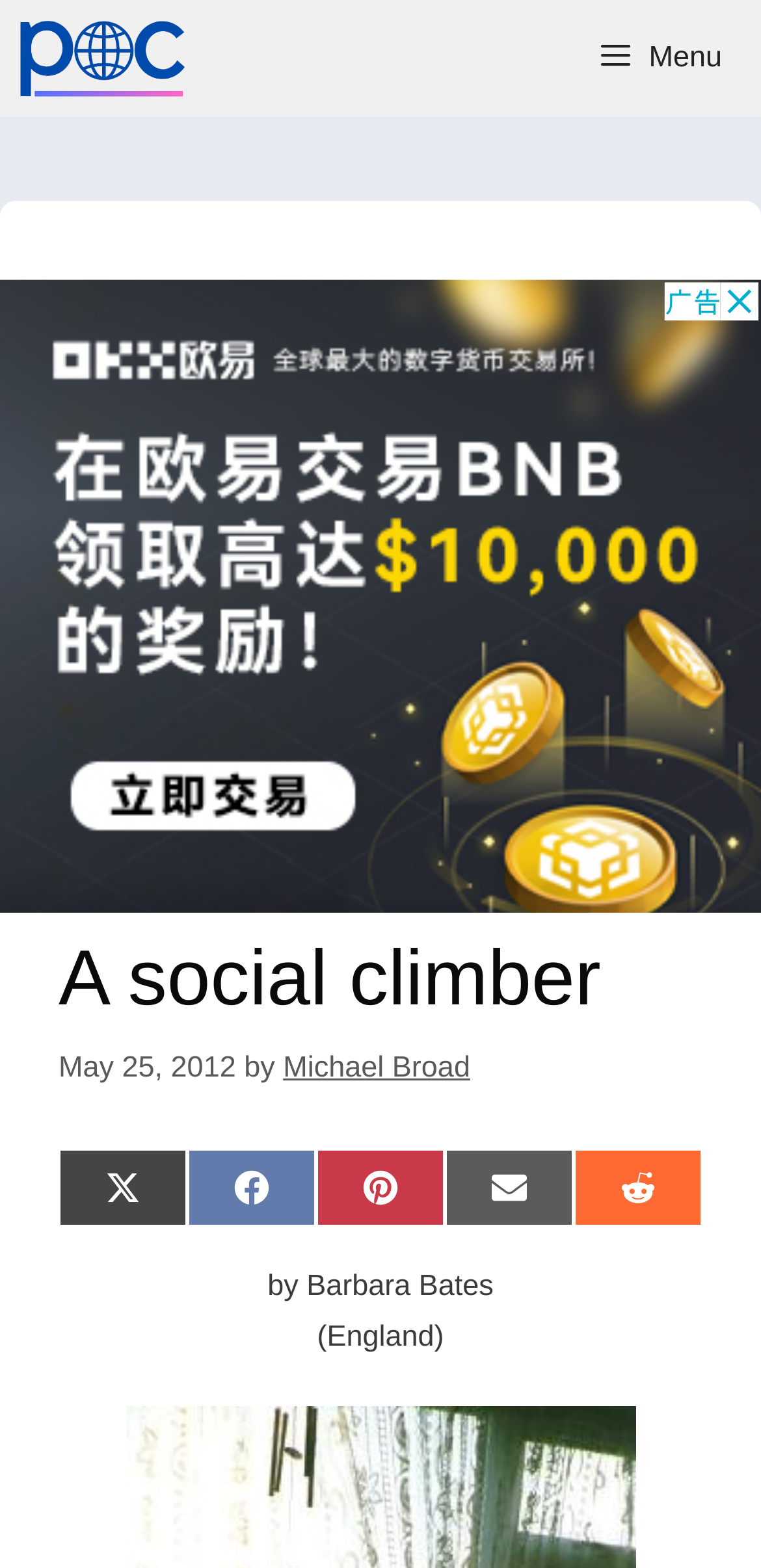Describe all visible elements and their arrangement on the webpage.

The webpage is about a social climber and freethinking animal advocacy. At the top, there is a navigation bar with a link to "Freethinking Animal Advocacy" accompanied by an image, and a button with a menu icon. 

Below the navigation bar, there is a header section that takes up most of the page. Within this section, there is an advertisement iframe on the left side, taking up about half of the header section. On the right side of the header section, there is a heading that reads "A social climber" followed by a time stamp "May 25, 2012" and the author's name "Michael Broad". 

Underneath the heading, there are five social media sharing links, including Twitter, Facebook, Pinterest, Email, and Reddit, aligned horizontally. Below these links, there is a text "by Barbara Bates (England)".